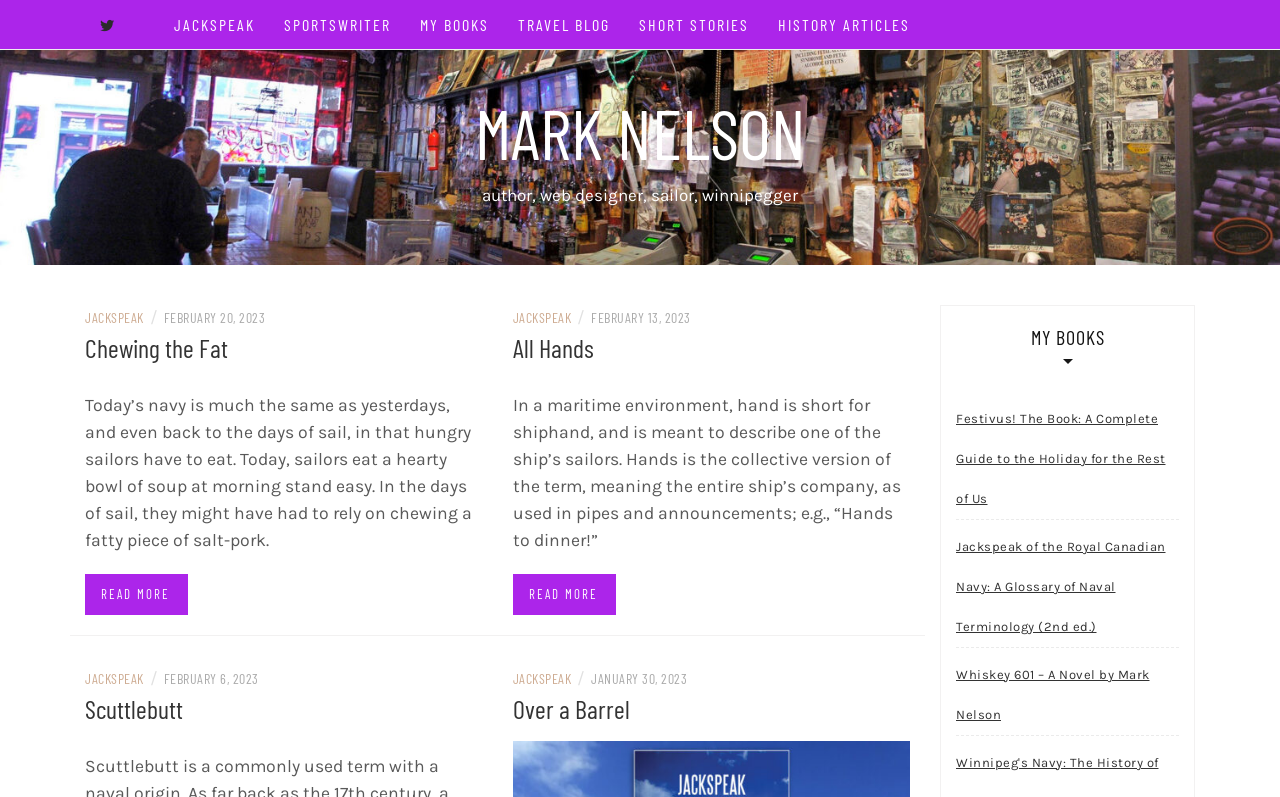What is the author's profession?
Answer the question with a single word or phrase derived from the image.

author, web designer, sailor